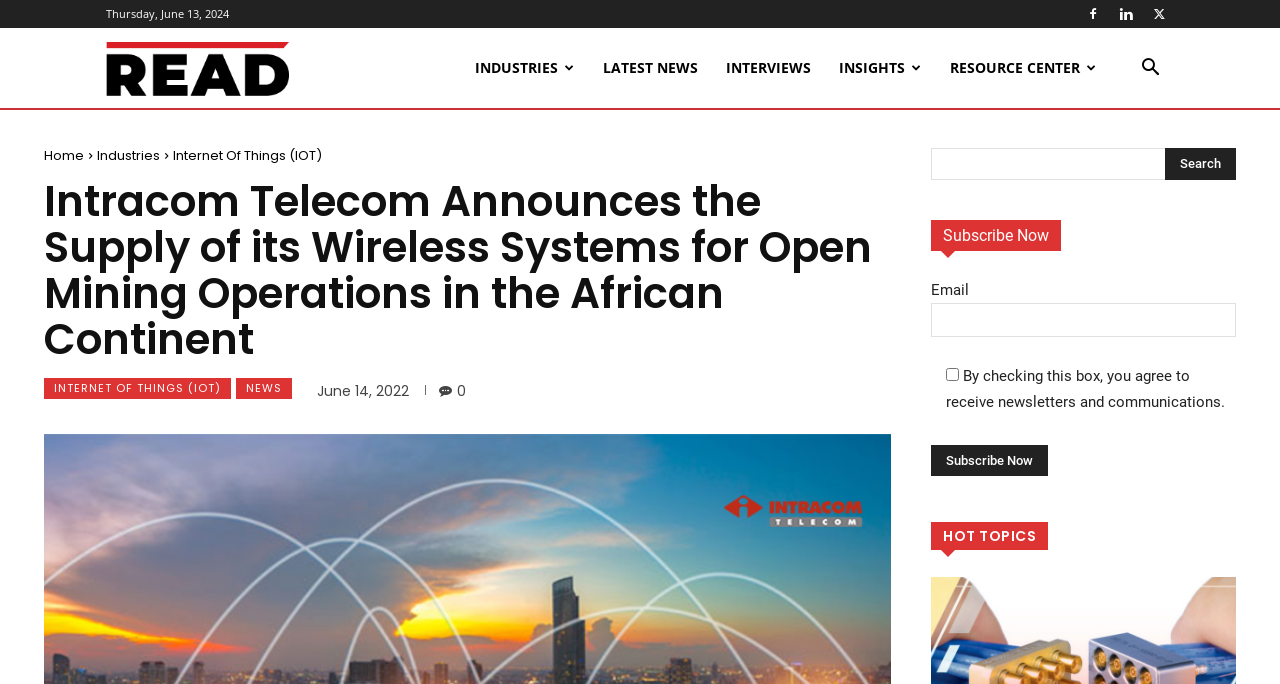Create a full and detailed caption for the entire webpage.

The webpage appears to be a news article or press release from Intracom Telecom, with a focus on the company's announcement to supply wireless systems for open mining operations in Africa. 

At the top left of the page, there is a date "Thursday, June 13, 2024" and a logo with the text "ReadMagazine" next to it. On the top right, there are three icons and a search button. 

Below the logo, there is a navigation menu with links to "Home", "Industries", "Internet Of Things (IOT)", and other sections. 

The main content of the page is a news article with the title "Intracom Telecom Announces the Supply of its Wireless Systems for Open Mining Operations in the African Continent". 

On the right side of the page, there is a section with links to "INTERNET OF THINGS (IOT)" and "NEWS", followed by a time stamp "June 14, 2022" and a link with a number "0". 

Further down, there is a search bar with a button, and a subscription section where users can enter their email address and agree to receive newsletters. 

Finally, there is a "HOT TOPICS" section at the bottom right of the page.